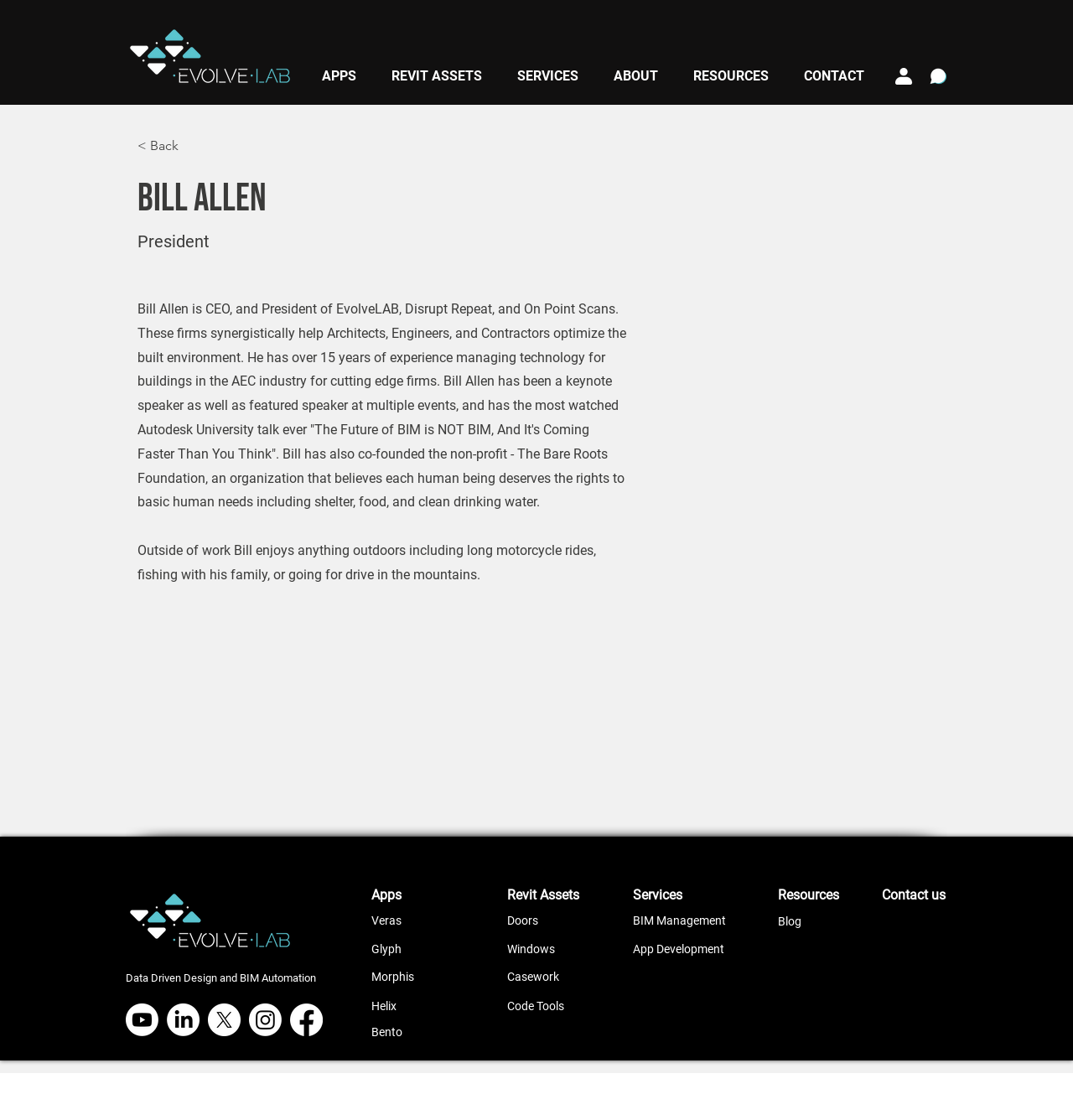Can you give a detailed response to the following question using the information from the image? What is the name of the non-profit organization co-founded by Bill Allen?

According to the StaticText element with ID 420, Bill Allen has co-founded the non-profit organization called The Bare Roots Foundation, which believes each human being deserves the rights to basic human needs including shelter, food, and clean drinking water.